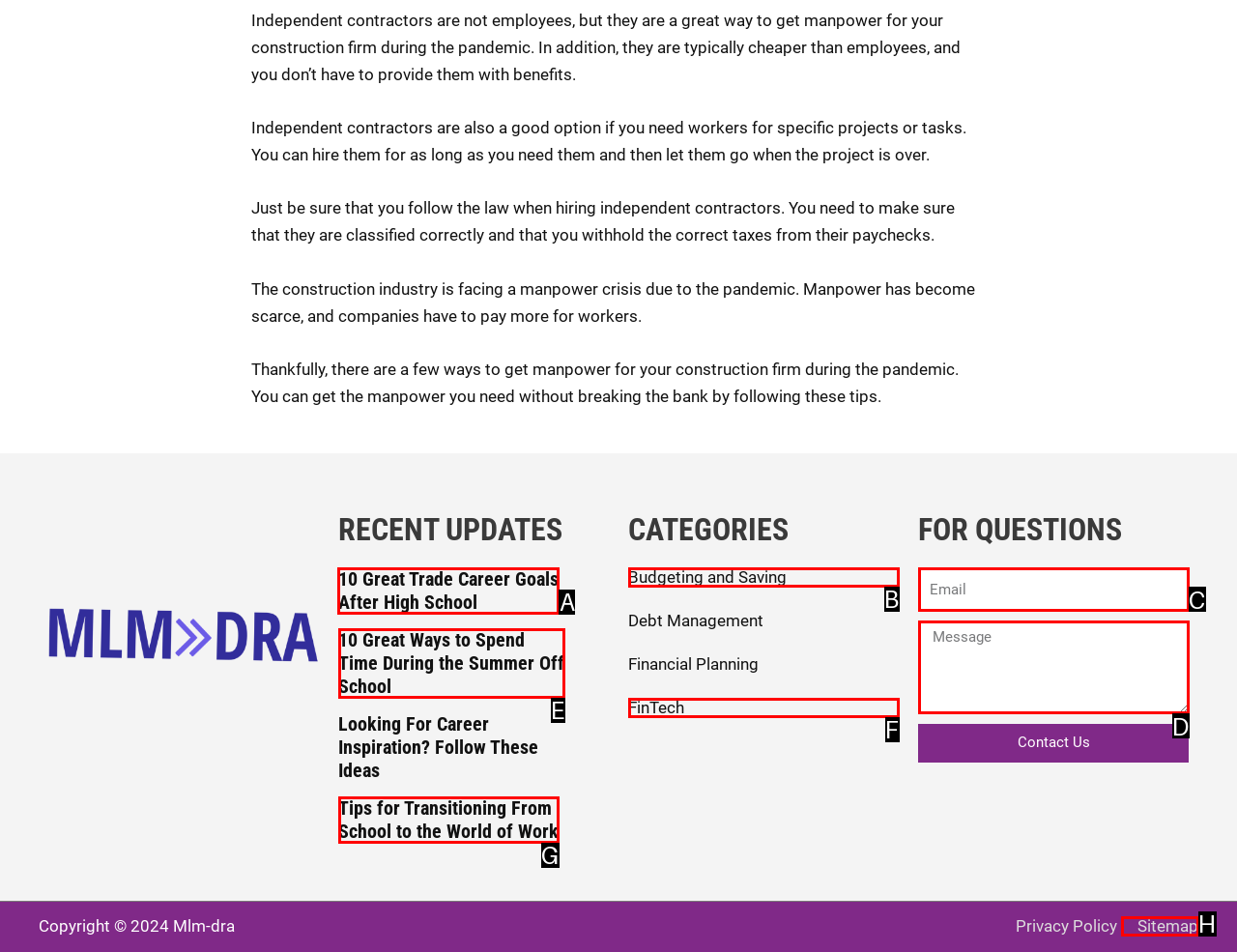Tell me which letter I should select to achieve the following goal: Click the '10 Great Trade Career Goals After High School' link
Answer with the corresponding letter from the provided options directly.

A